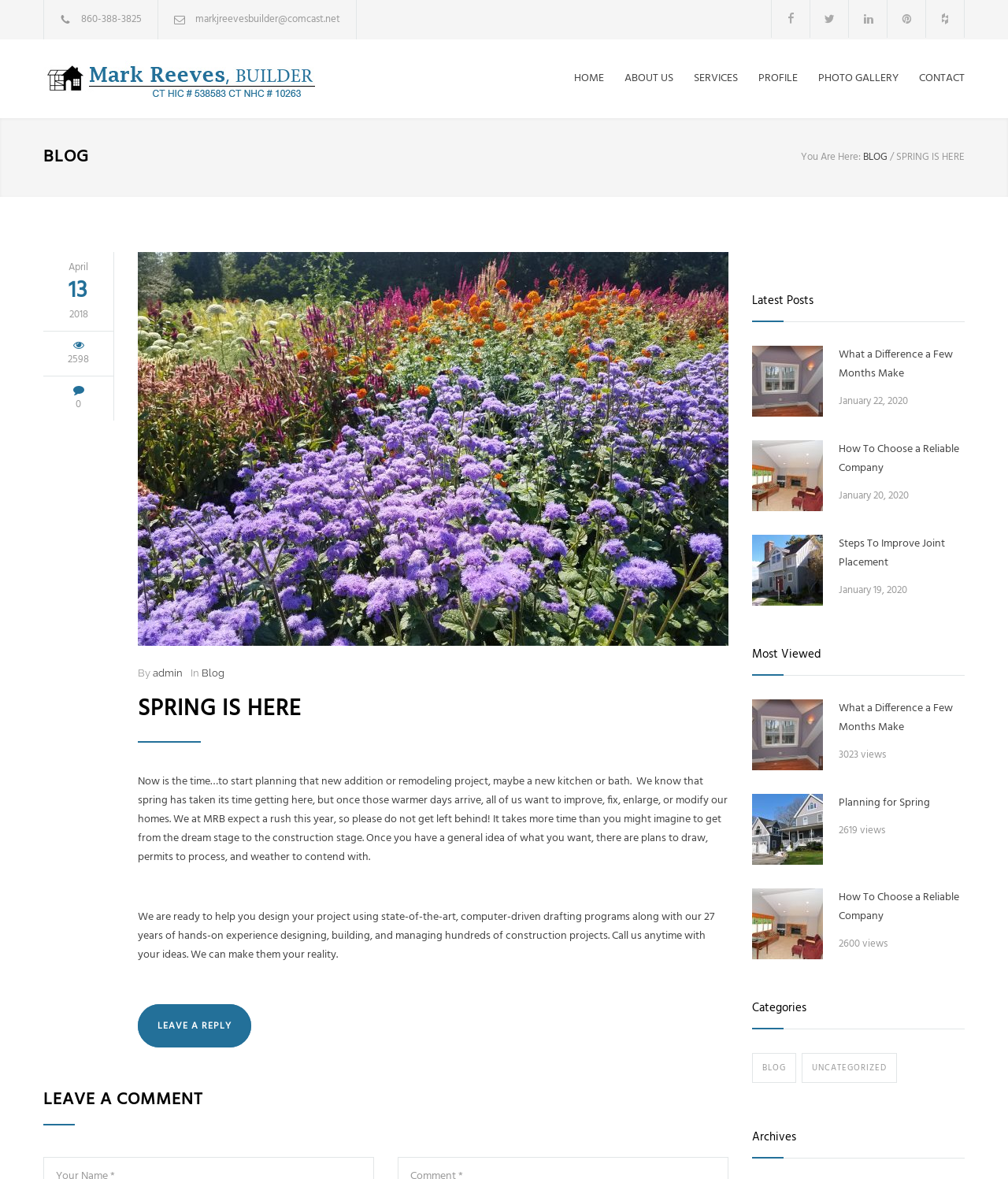Locate the bounding box coordinates of the clickable region to complete the following instruction: "Click the 'What a Difference a Few Months Make' link."

[0.746, 0.293, 0.816, 0.353]